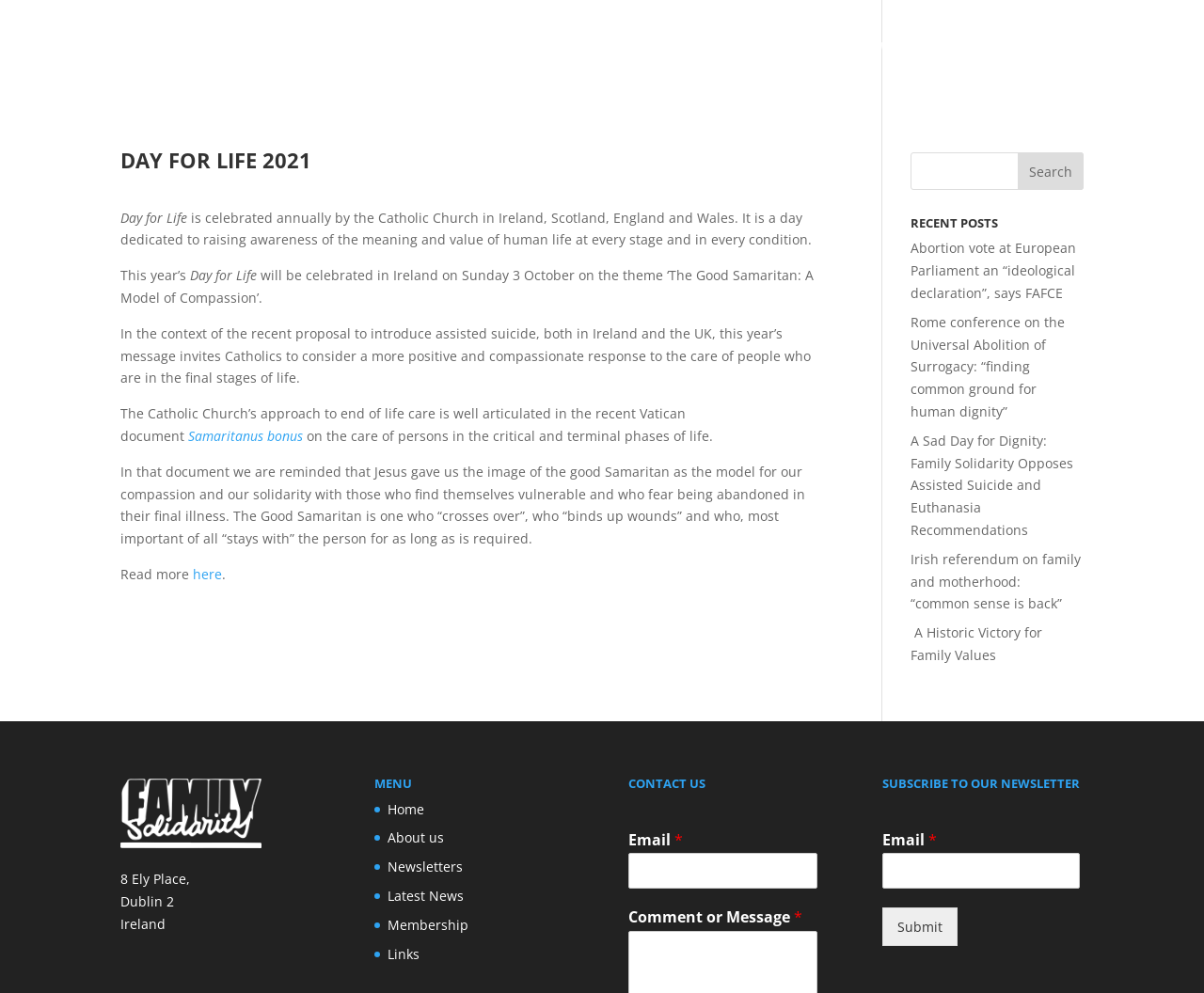Identify the bounding box coordinates for the element you need to click to achieve the following task: "Click on 'INFOMATIQUE'". Provide the bounding box coordinates as four float numbers between 0 and 1, in the form [left, top, right, bottom].

None